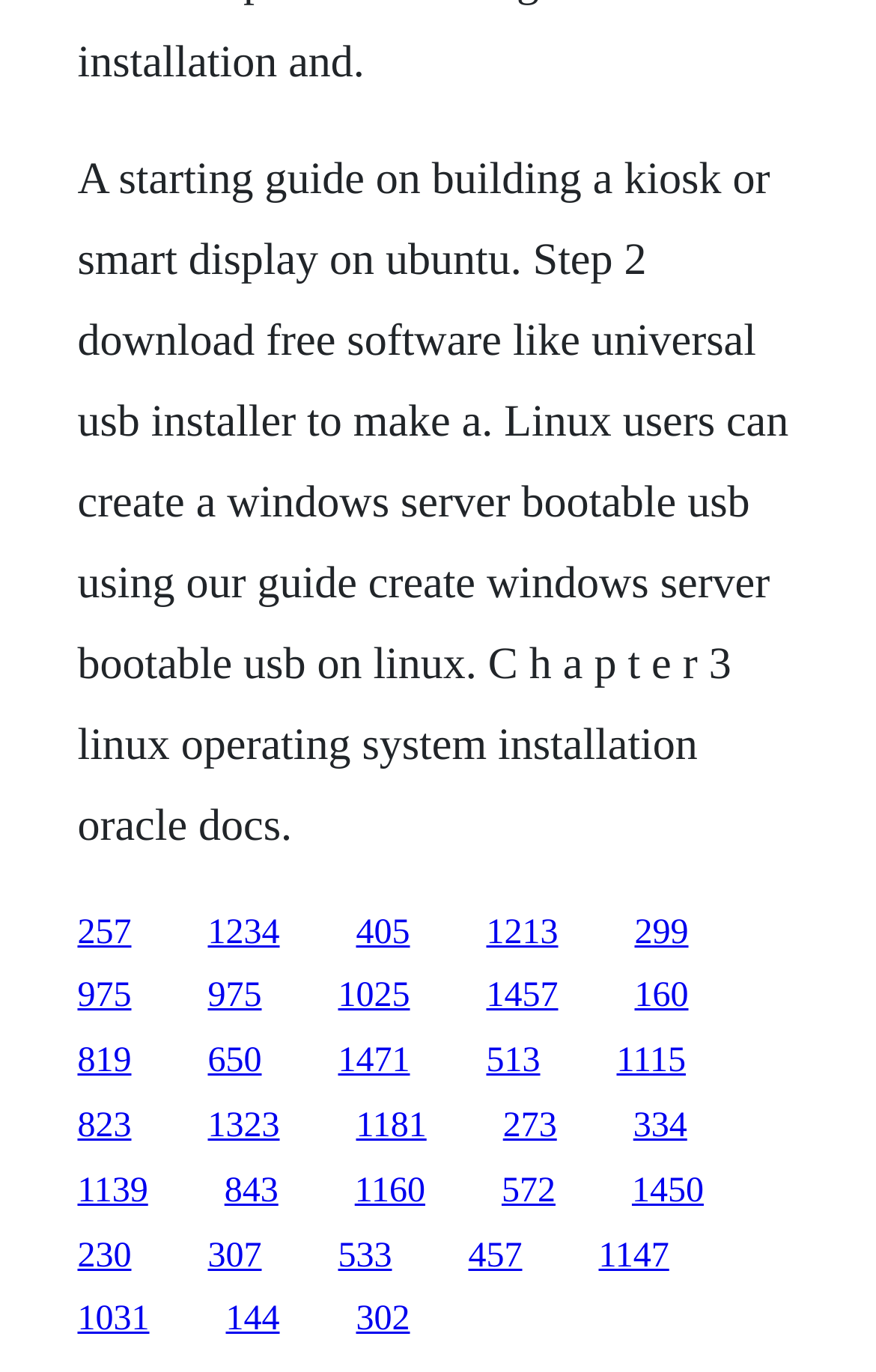Respond with a single word or phrase for the following question: 
What is the operating system mentioned on the webpage?

Linux